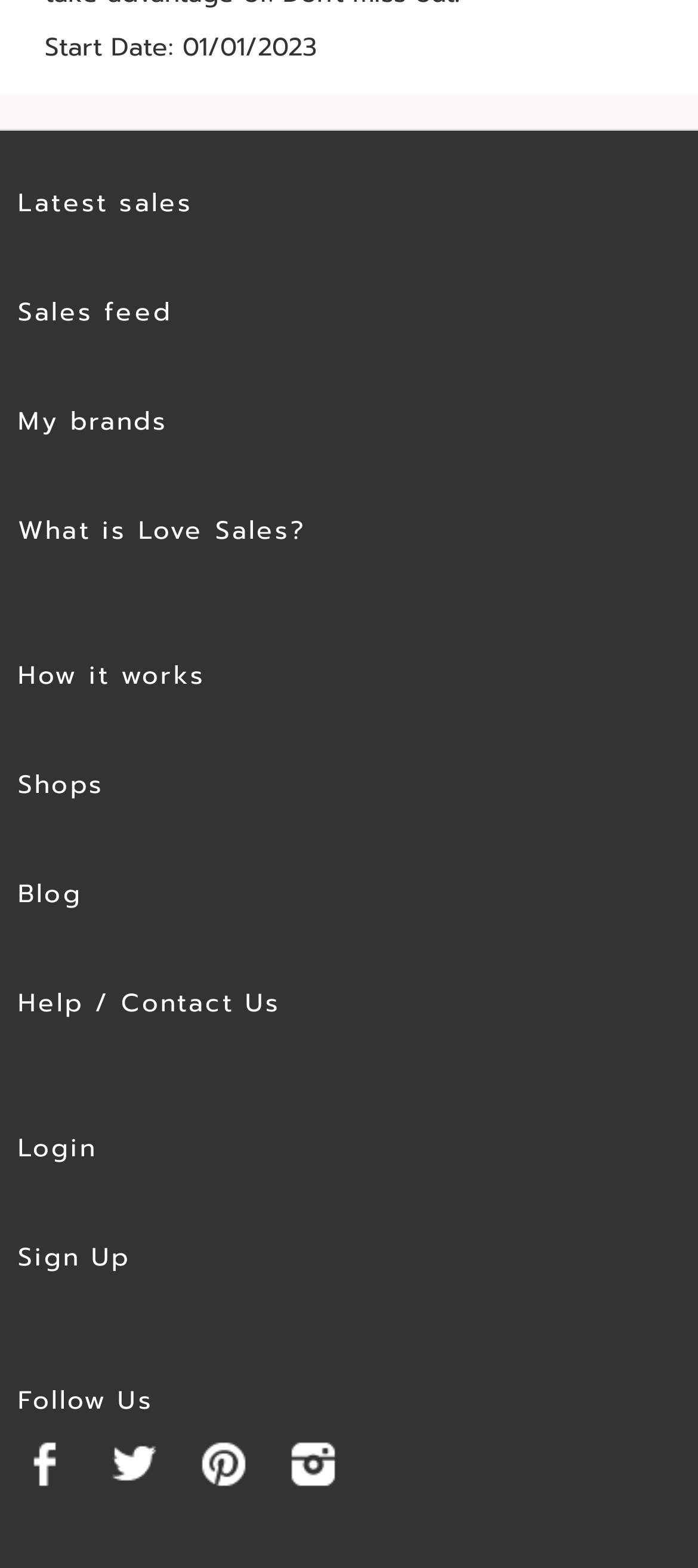Point out the bounding box coordinates of the section to click in order to follow this instruction: "Visit the blog".

[0.026, 0.559, 0.117, 0.583]